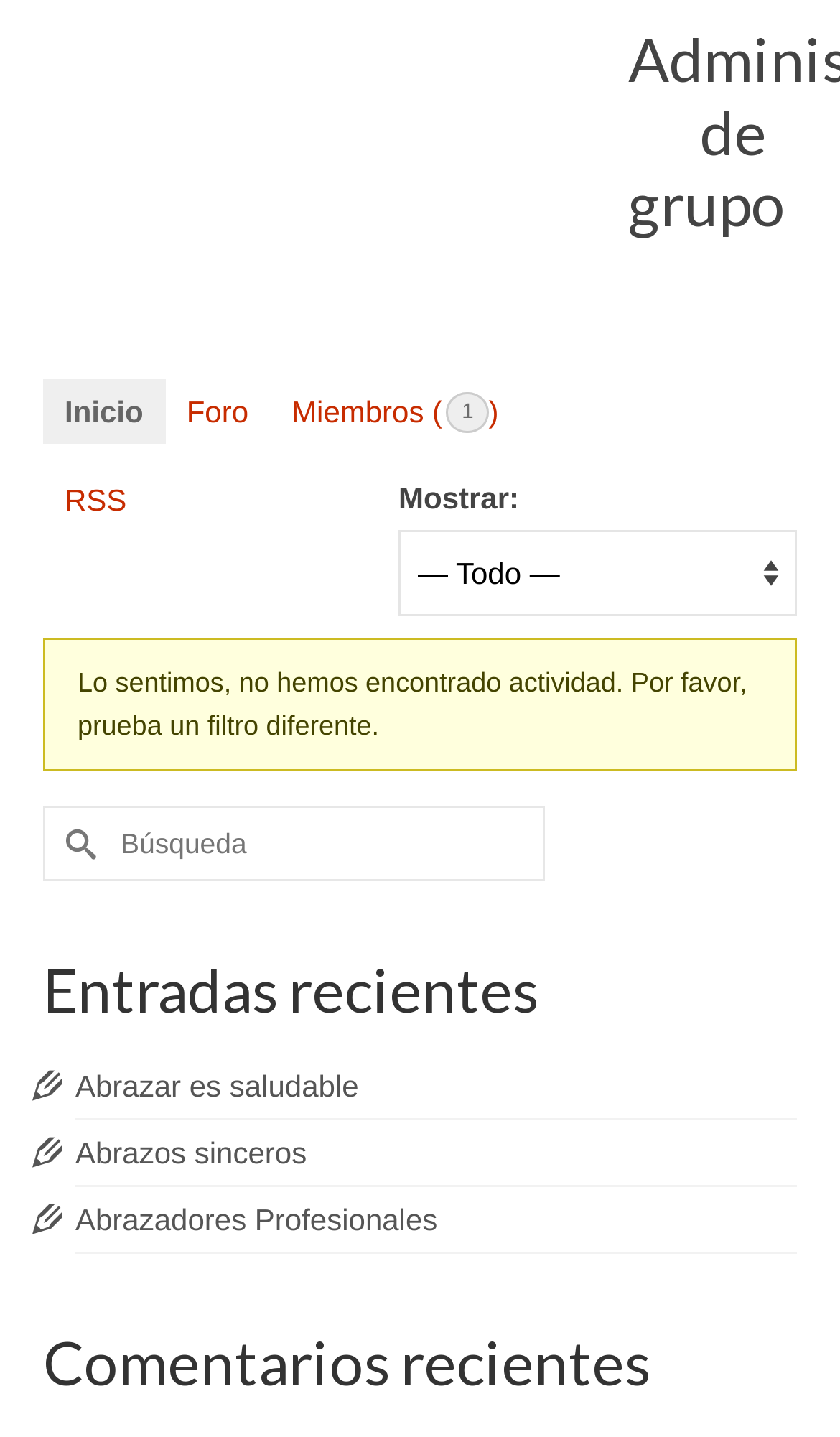How many sections are there on the webpage?
Provide a fully detailed and comprehensive answer to the question.

There are four main sections on the webpage: the navigation menus, the recent entries section, the search bar section, and the comments section.